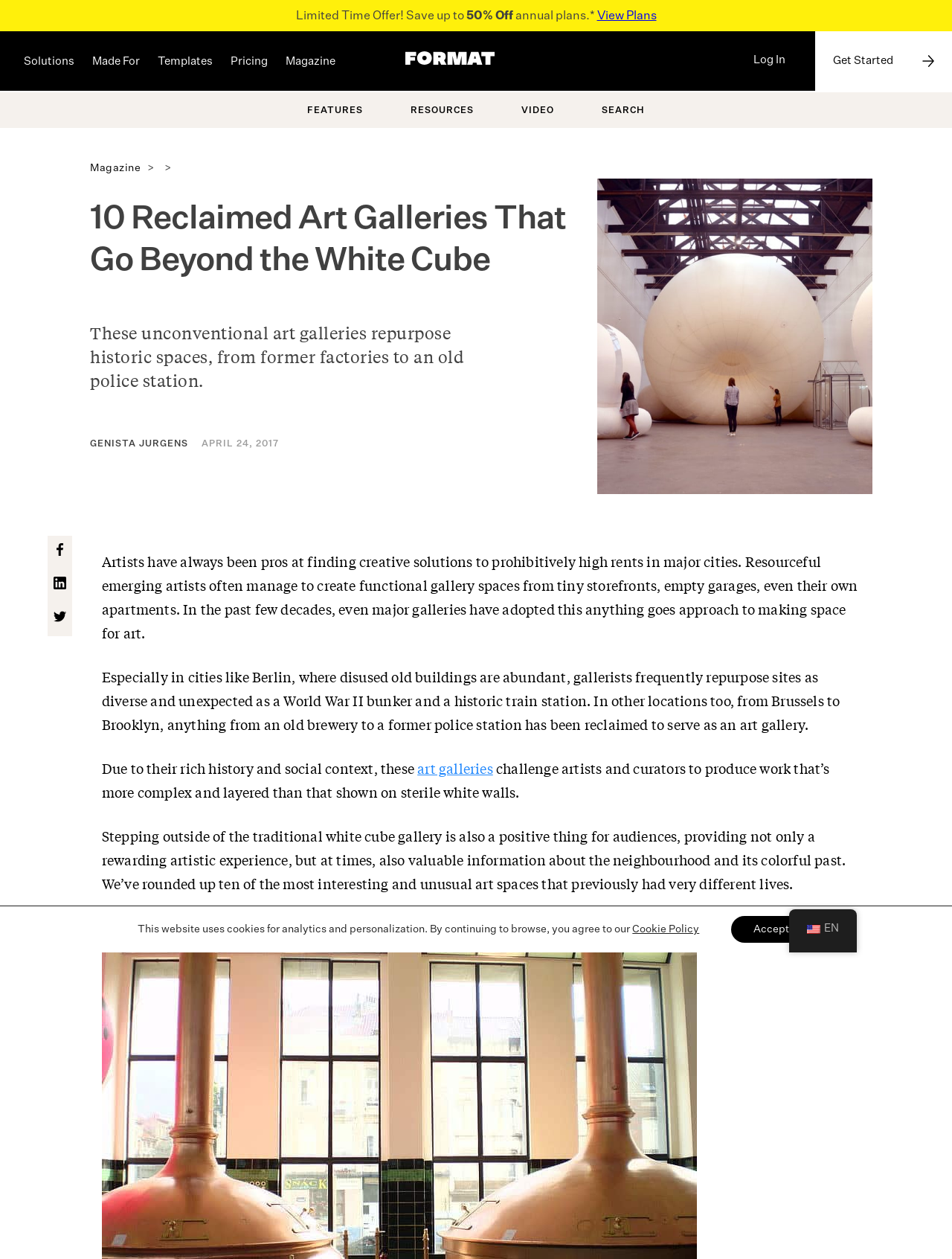What is the purpose of the 'Get Started' button?
Please answer using one word or phrase, based on the screenshot.

To start using the service